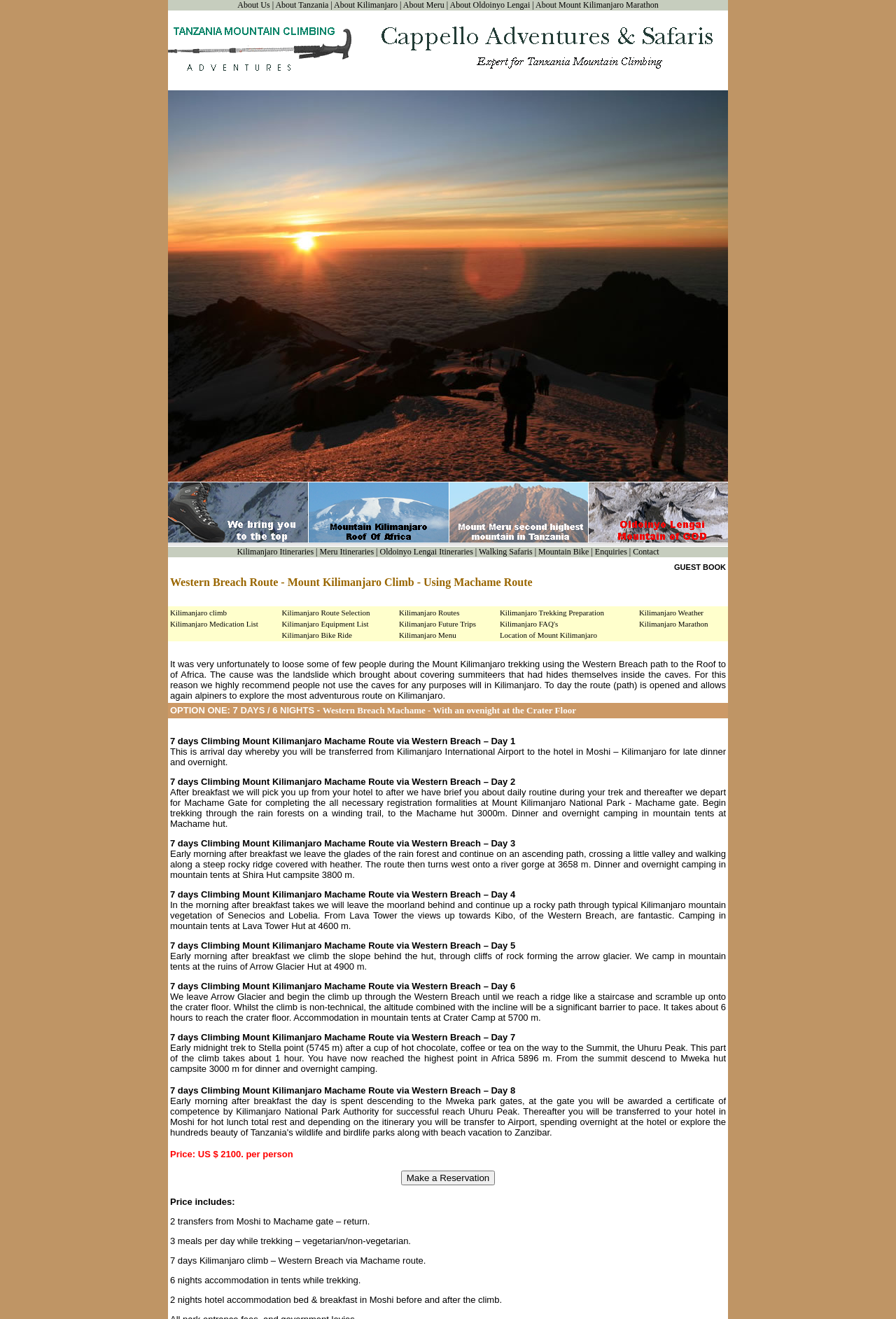Can you show the bounding box coordinates of the region to click on to complete the task described in the instruction: "View the 'Purple jeweller luxury paper bag with gold hot foil stamping and pp rope' image"?

None